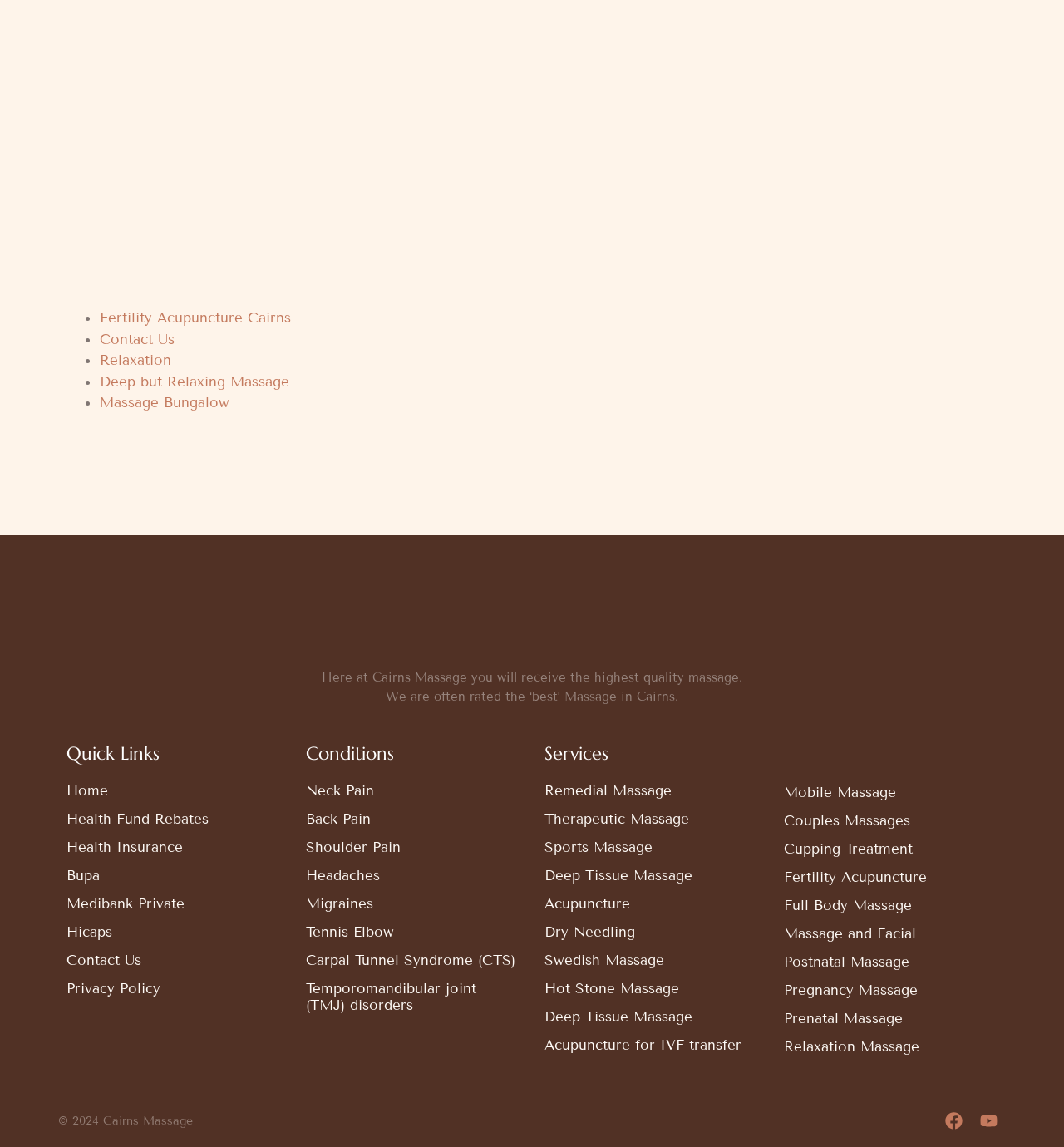Please identify the bounding box coordinates for the region that you need to click to follow this instruction: "Get a Remedial Massage".

[0.512, 0.678, 0.697, 0.702]